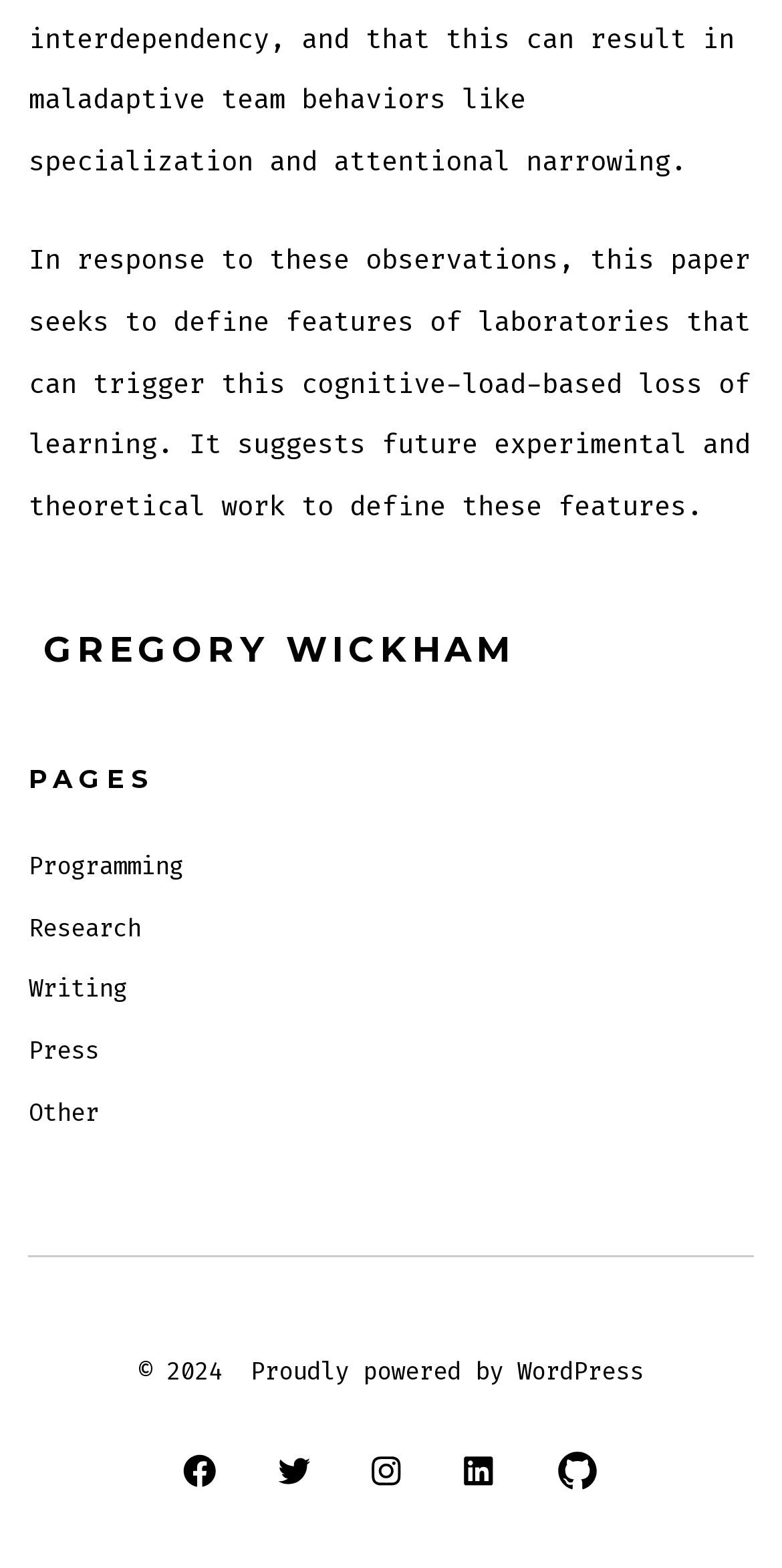What is the platform powering the webpage?
Observe the image and answer the question with a one-word or short phrase response.

WordPress